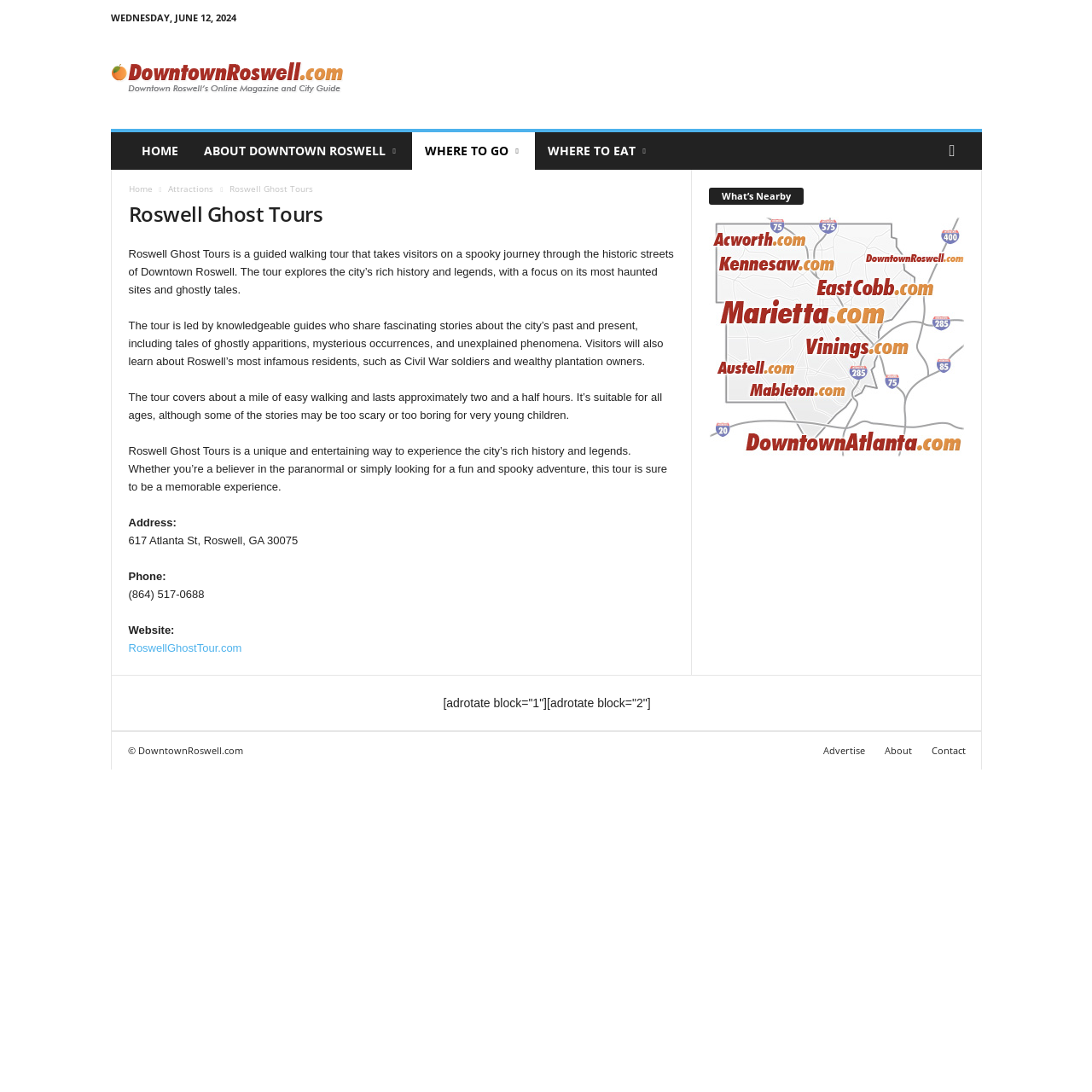Could you identify the text that serves as the heading for this webpage?

Roswell Ghost Tours